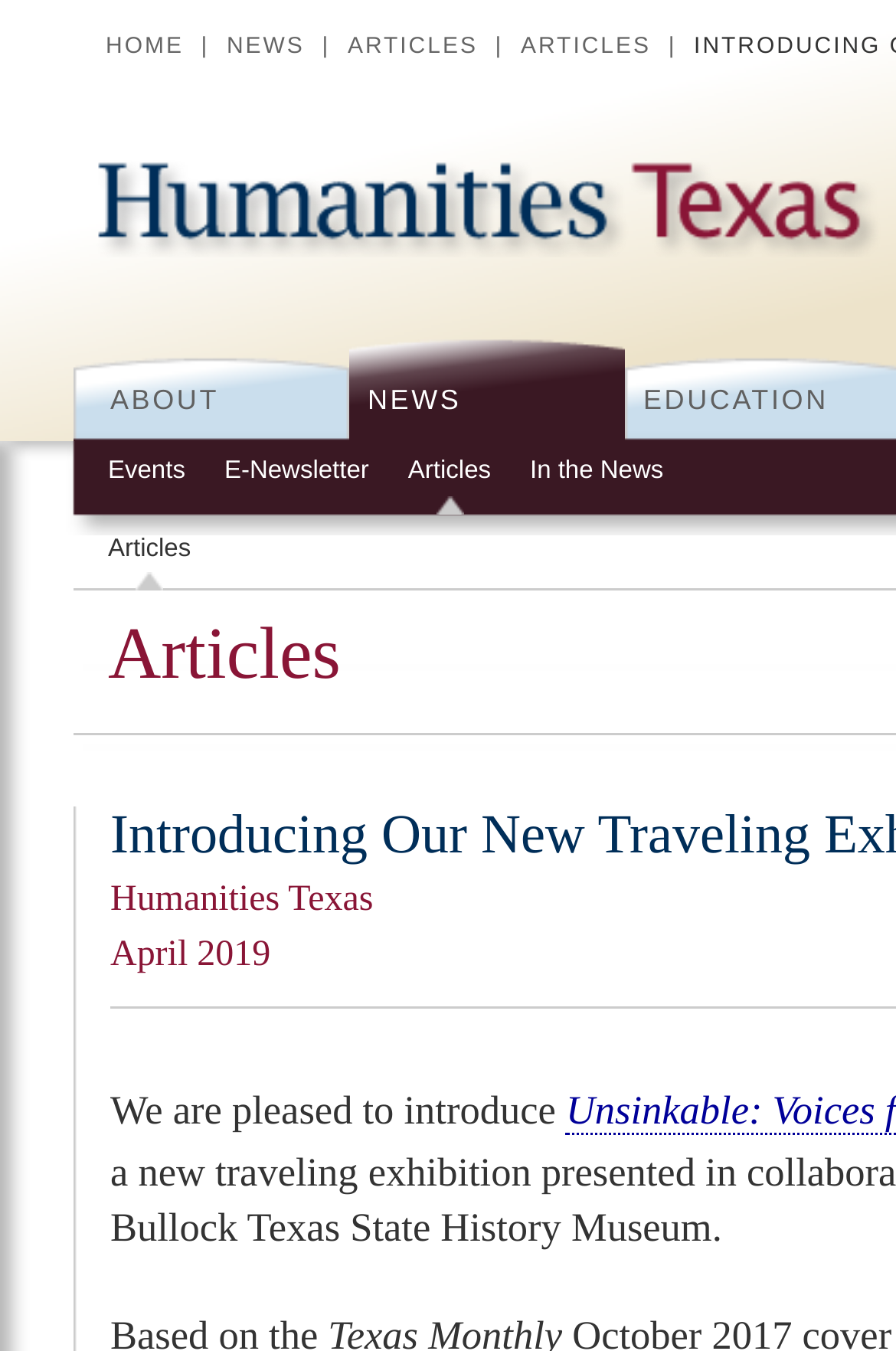What is the current page?
Answer the question with a thorough and detailed explanation.

I found the answer by looking at the 'YOU ARE HERE' section, where I saw a link with the text 'HOME'. This suggests that the current page is the HOME page.